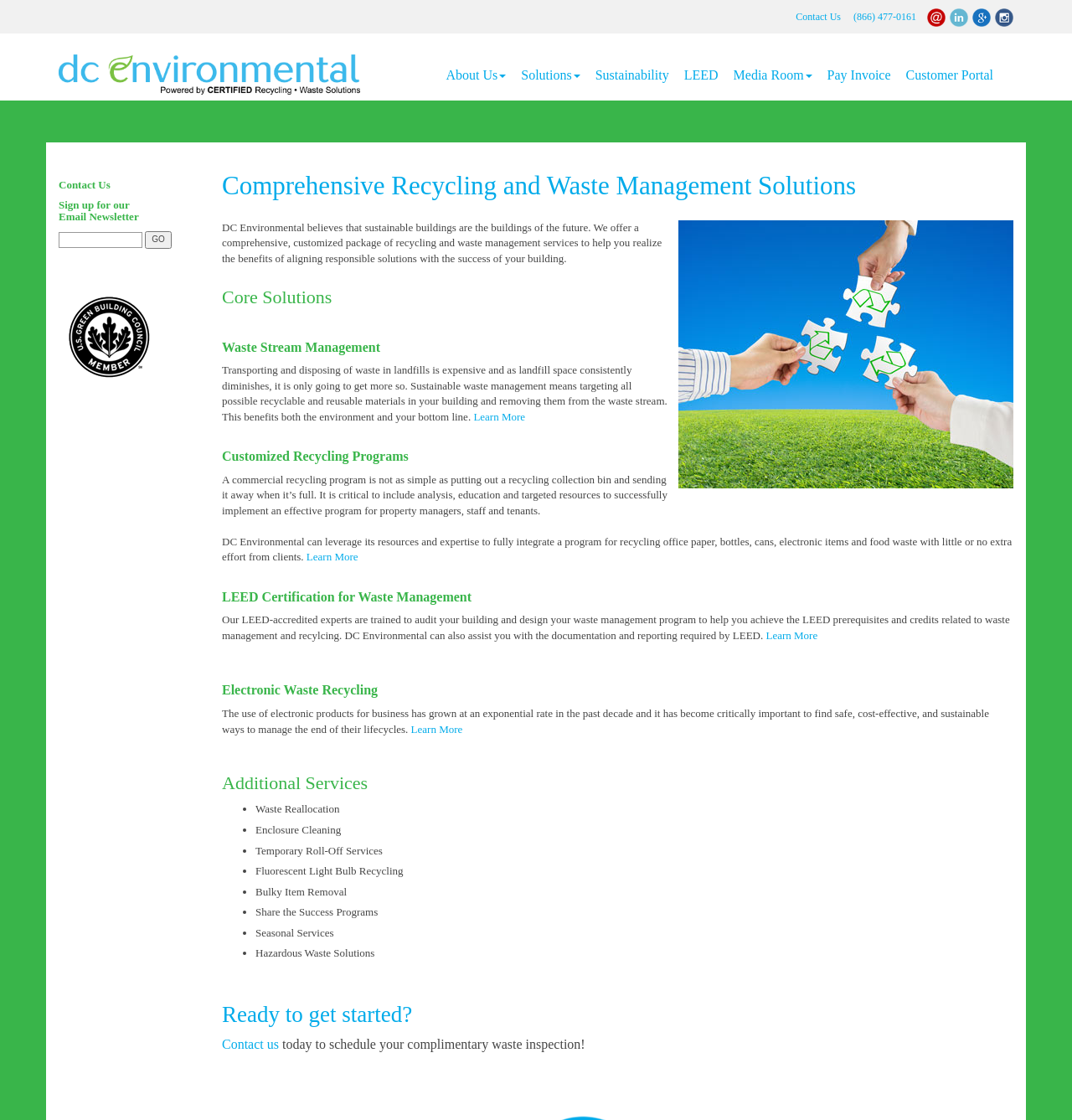Determine the bounding box coordinates in the format (top-left x, top-left y, bottom-right x, bottom-right y). Ensure all values are floating point numbers between 0 and 1. Identify the bounding box of the UI element described by: value="GO"

[0.135, 0.207, 0.16, 0.222]